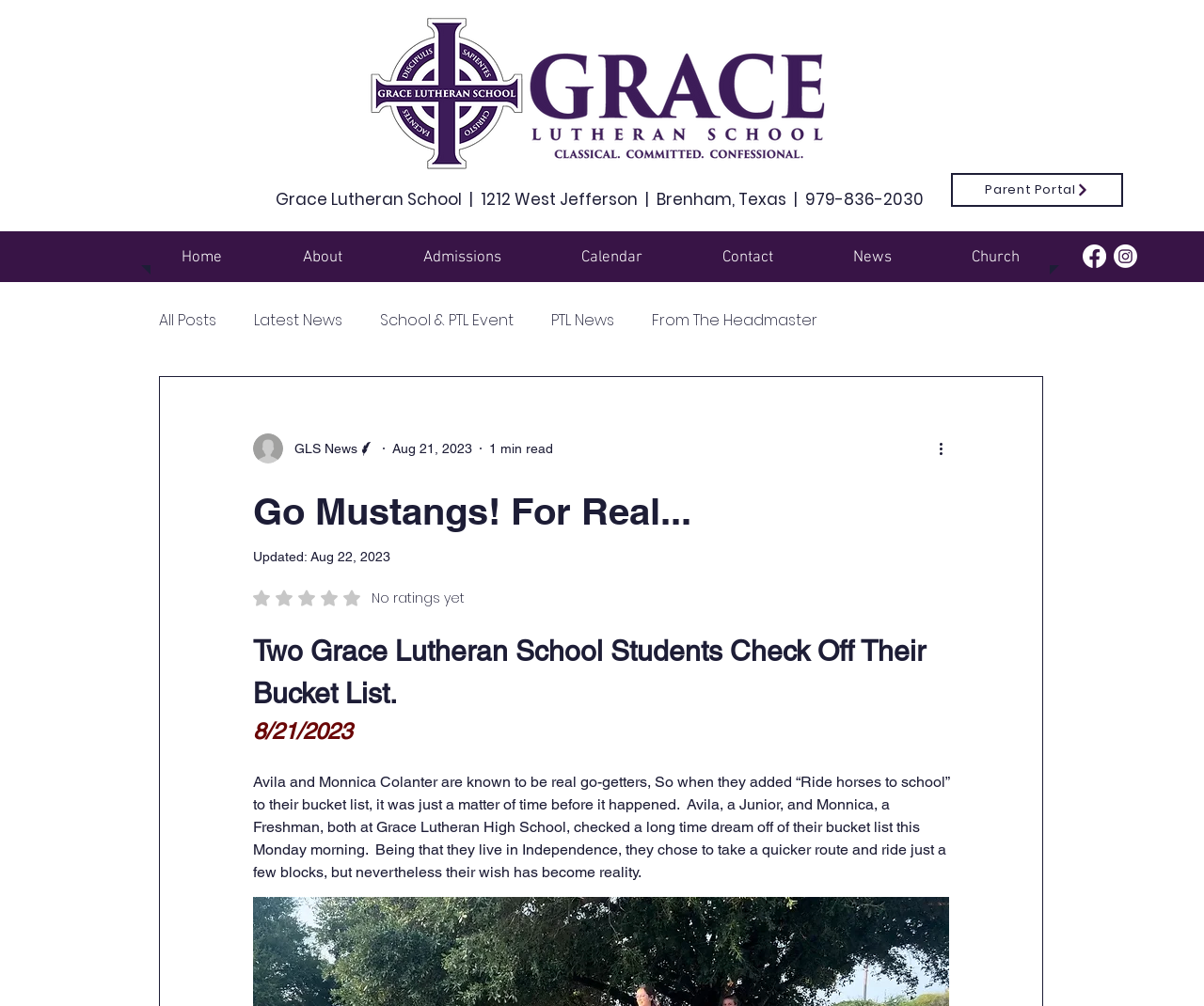Specify the bounding box coordinates of the area that needs to be clicked to achieve the following instruction: "Click on the About Us heading".

None